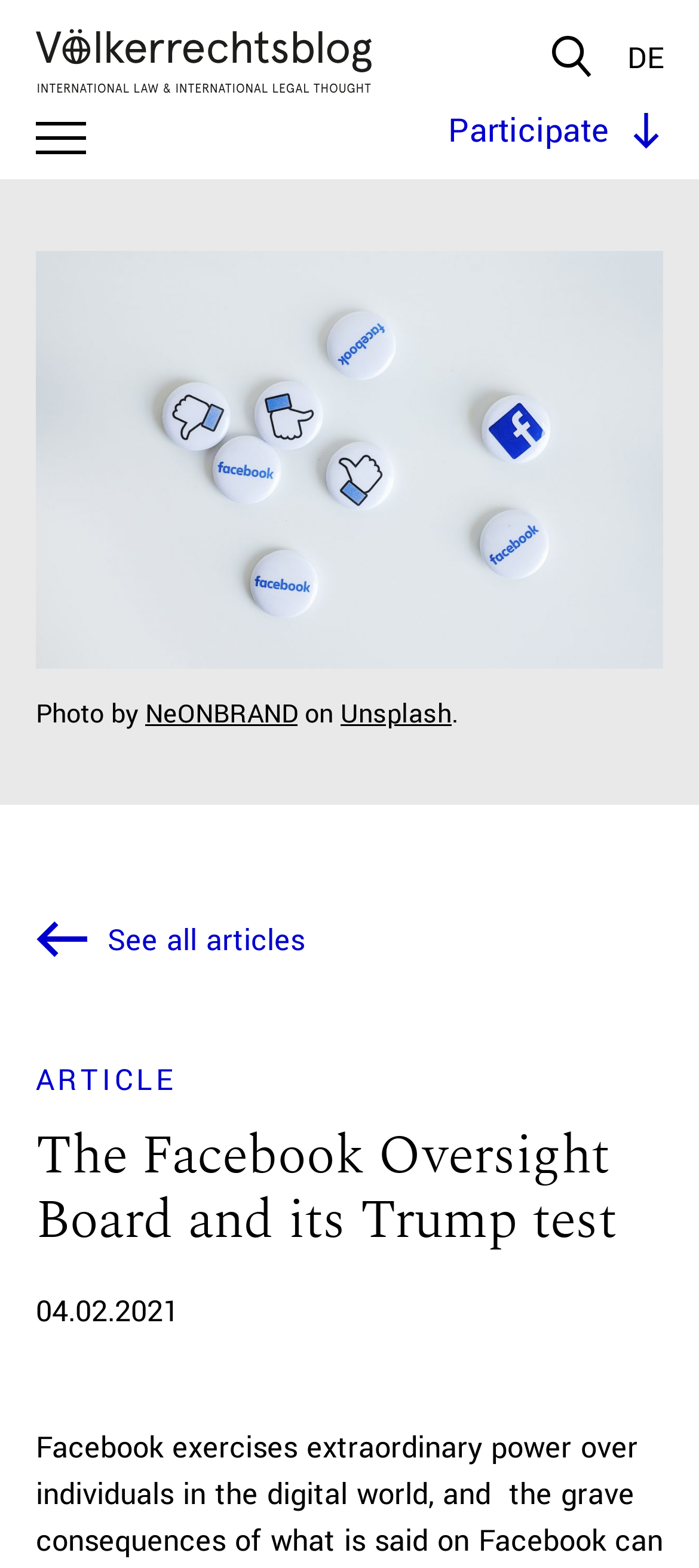Determine the heading of the webpage and extract its text content.

The Facebook Oversight Board and its Trump test